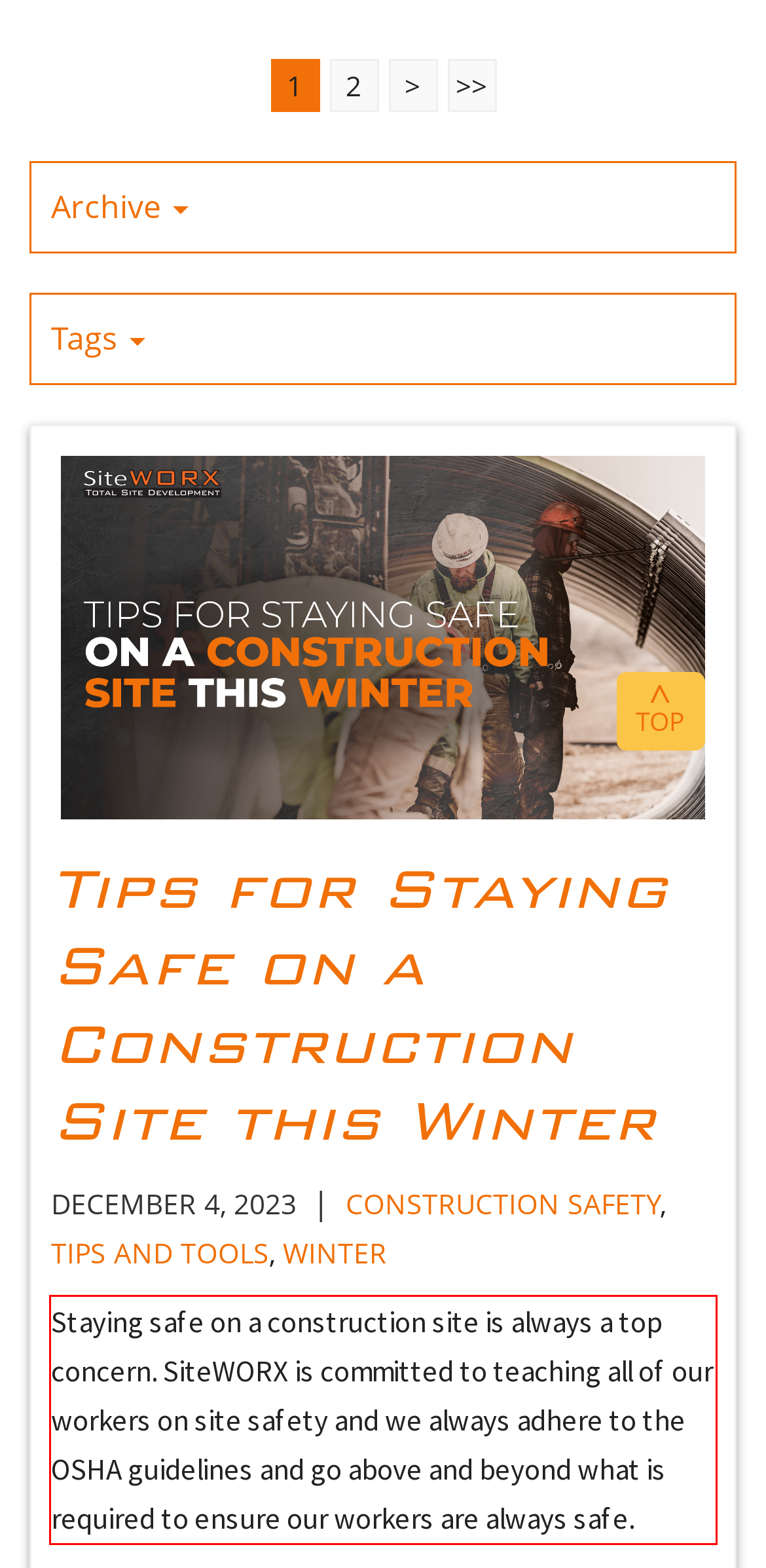Identify and transcribe the text content enclosed by the red bounding box in the given screenshot.

Staying safe on a construction site is always a top concern. SiteWORX is committed to teaching all of our workers on site safety and we always adhere to the OSHA guidelines and go above and beyond what is required to ensure our workers are always safe.